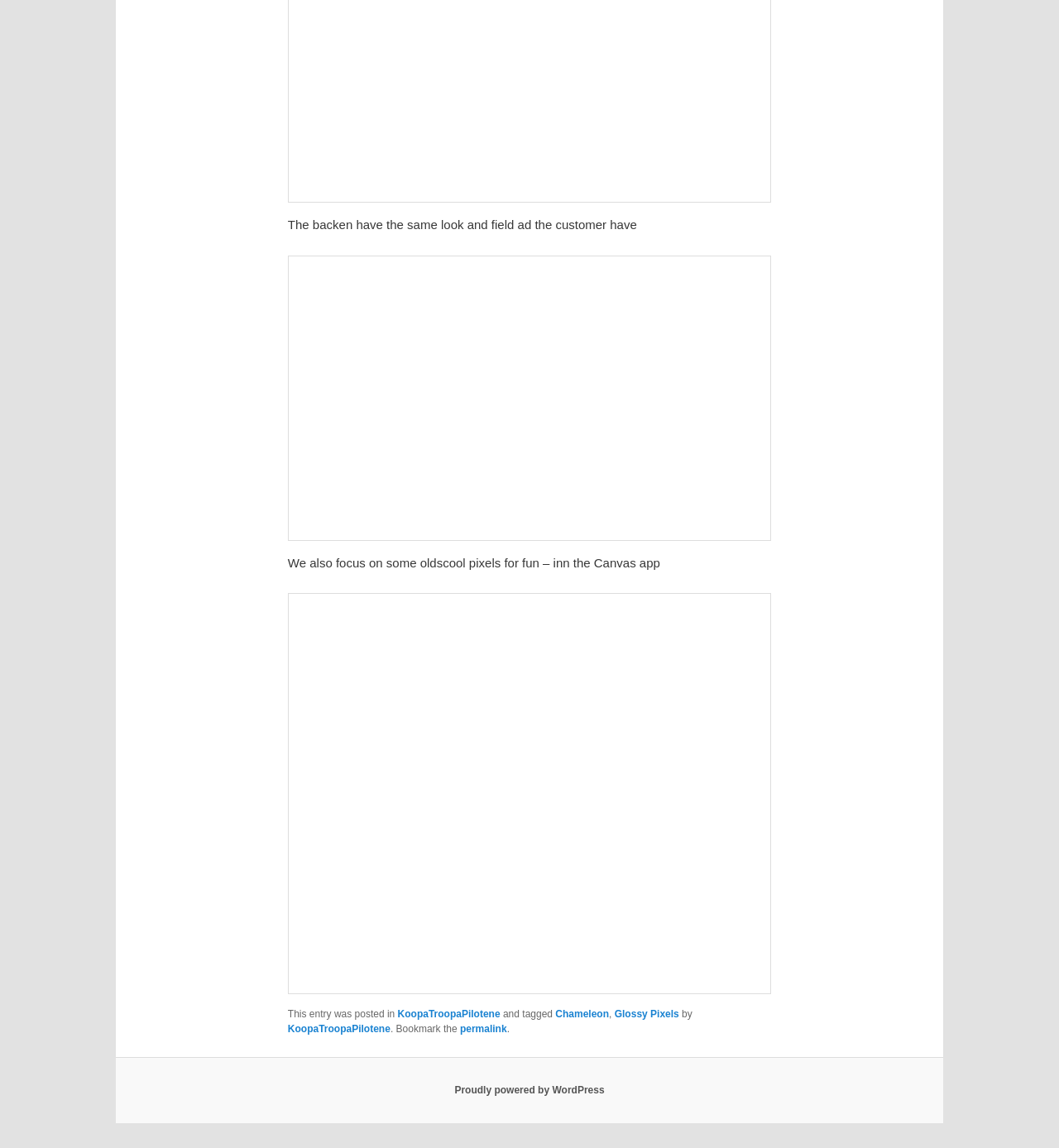Please give a succinct answer using a single word or phrase:
What is the platform used to power the website?

WordPress